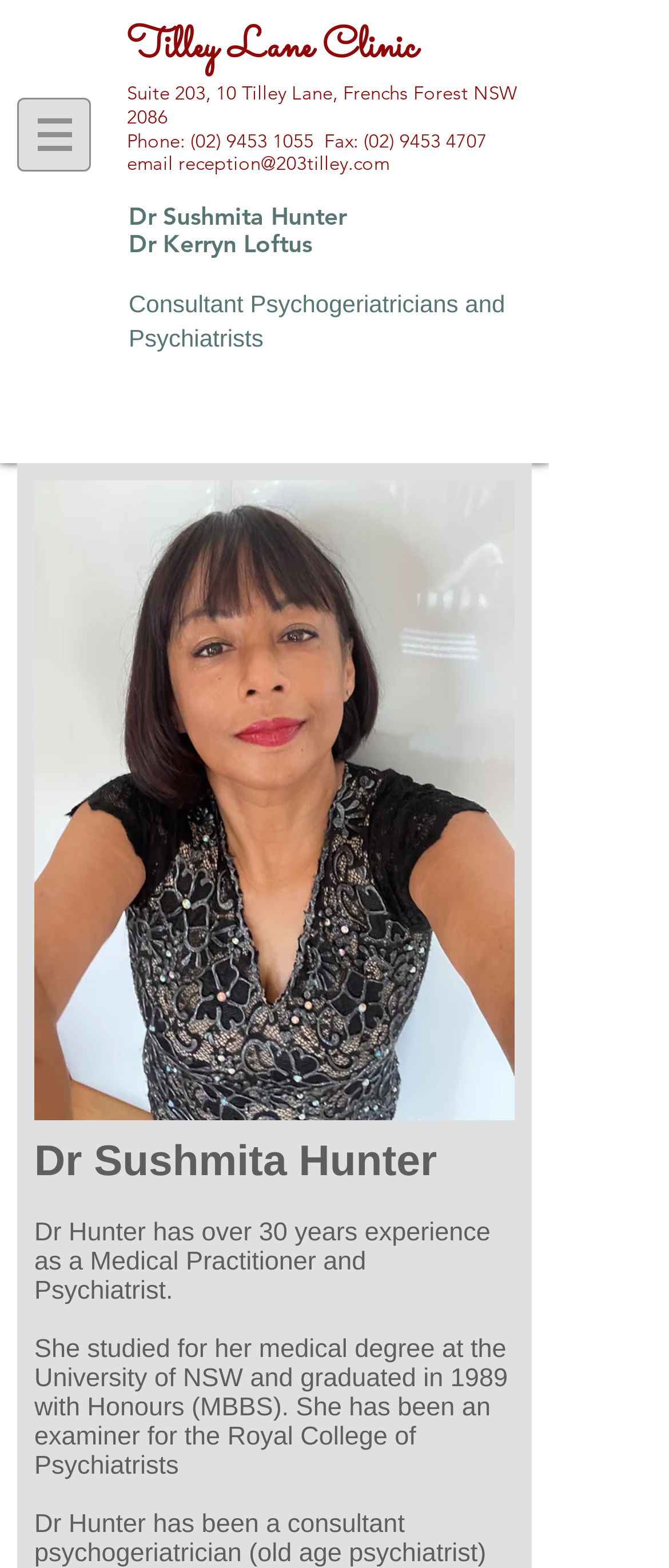Identify and extract the main heading of the webpage.

Dr Sushmita Hunter